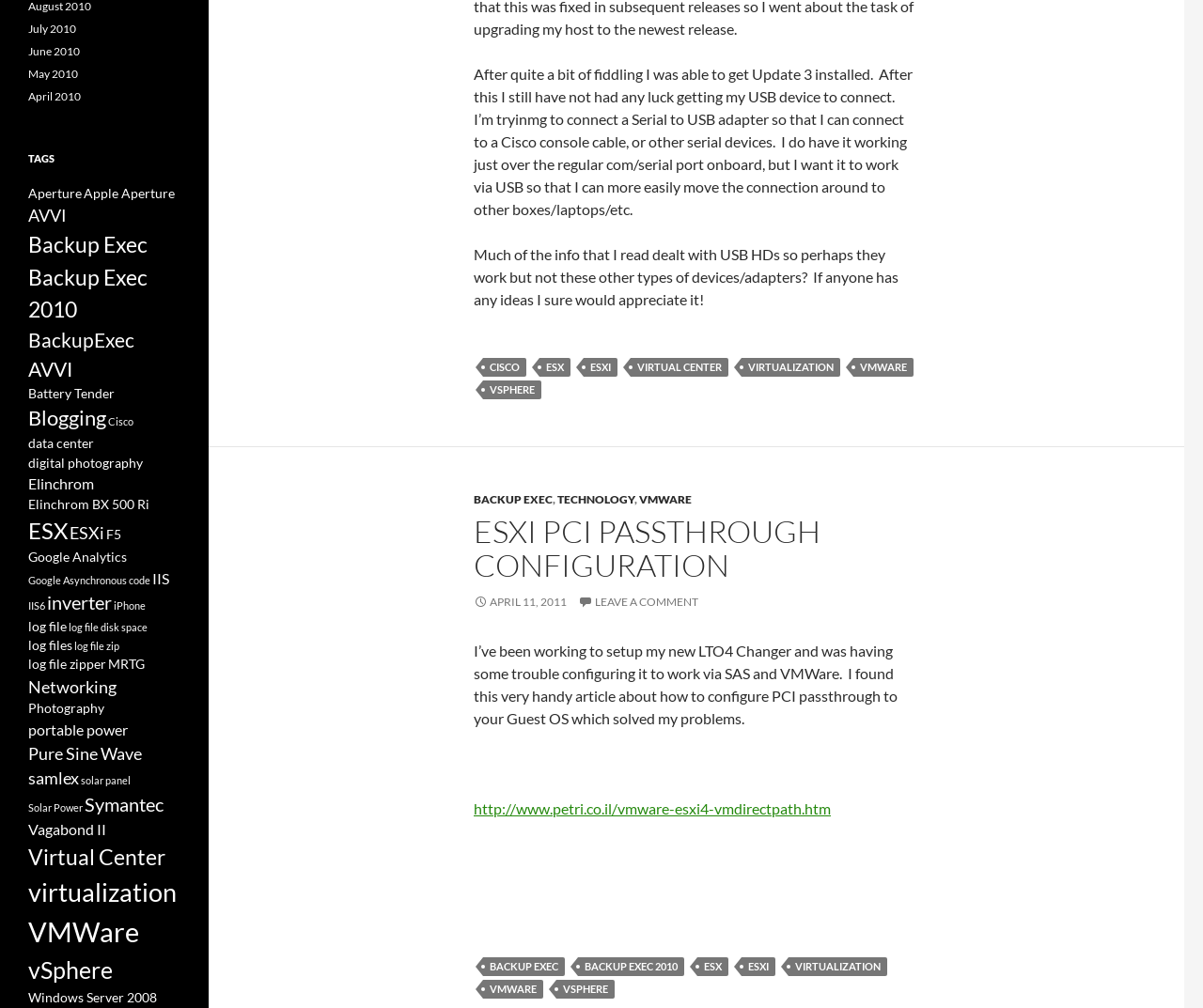Please indicate the bounding box coordinates for the clickable area to complete the following task: "Click on the 'ESXI PCI PASSTHROUGH CONFIGURATION' heading". The coordinates should be specified as four float numbers between 0 and 1, i.e., [left, top, right, bottom].

[0.394, 0.511, 0.764, 0.578]